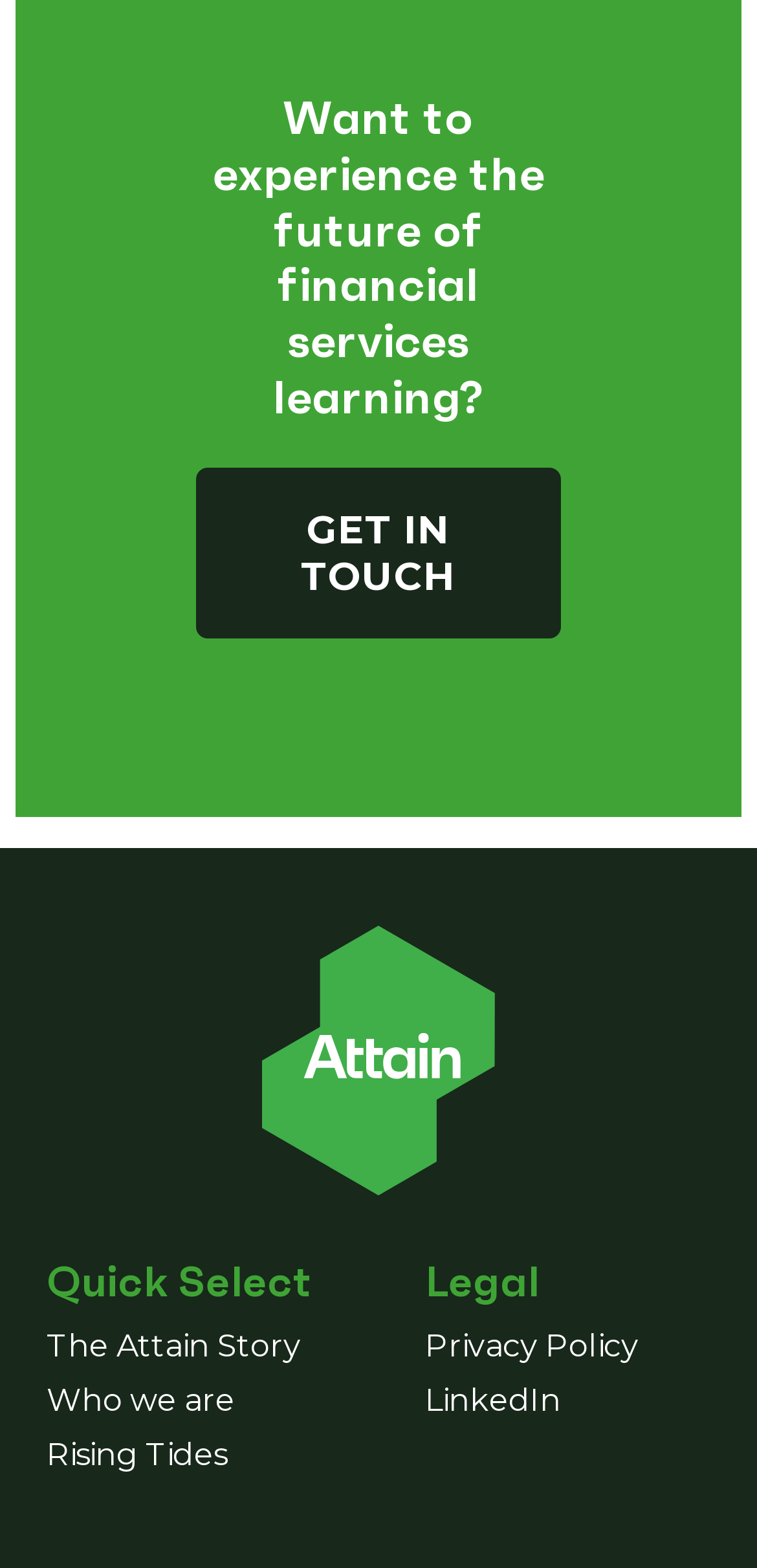Identify the bounding box coordinates for the UI element described as follows: Rising Tides. Use the format (top-left x, top-left y, bottom-right x, bottom-right y) and ensure all values are floating point numbers between 0 and 1.

[0.062, 0.916, 0.3, 0.94]